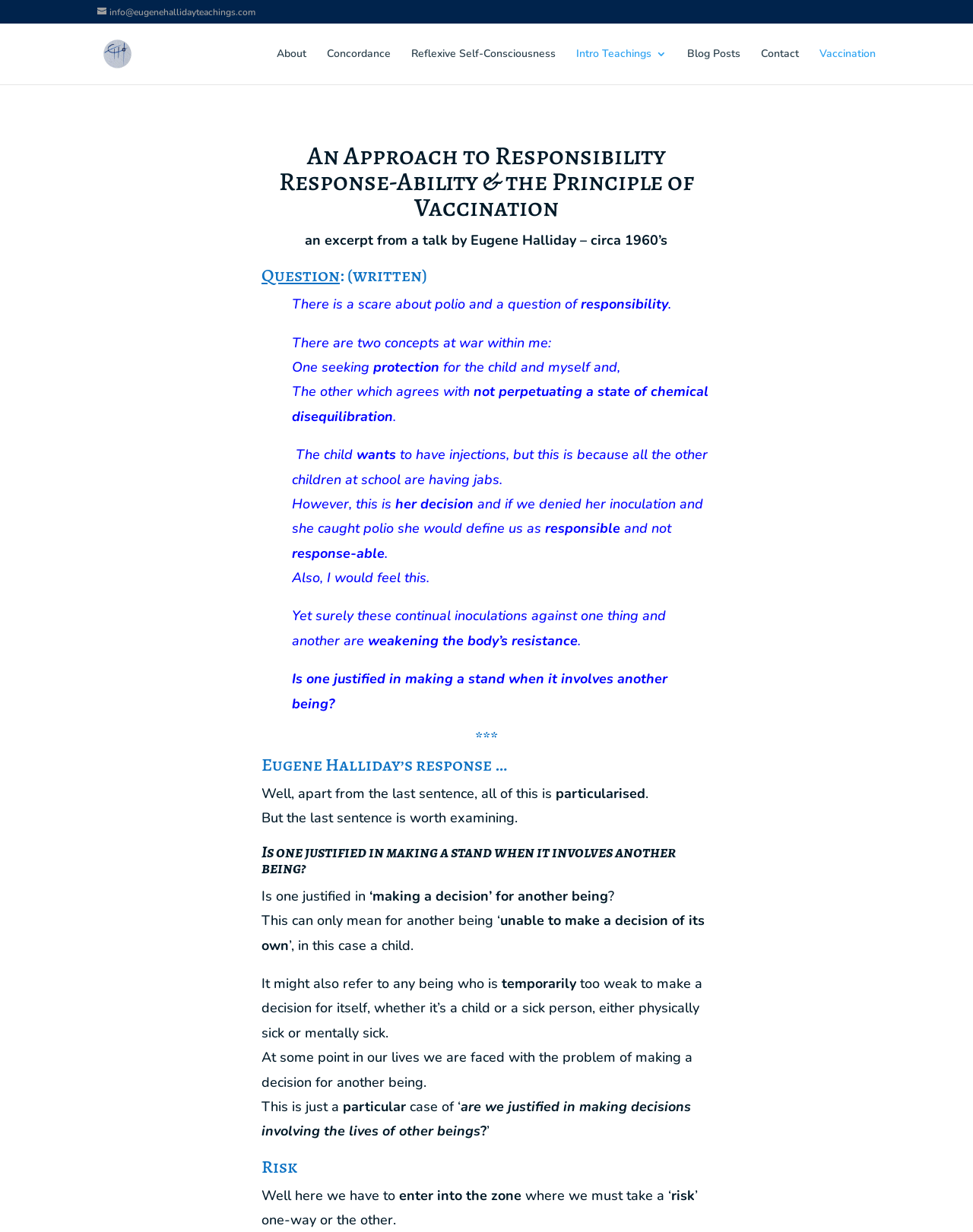Use a single word or phrase to answer the question:
What is the name of the website?

Eugene Halliday Teachings.com